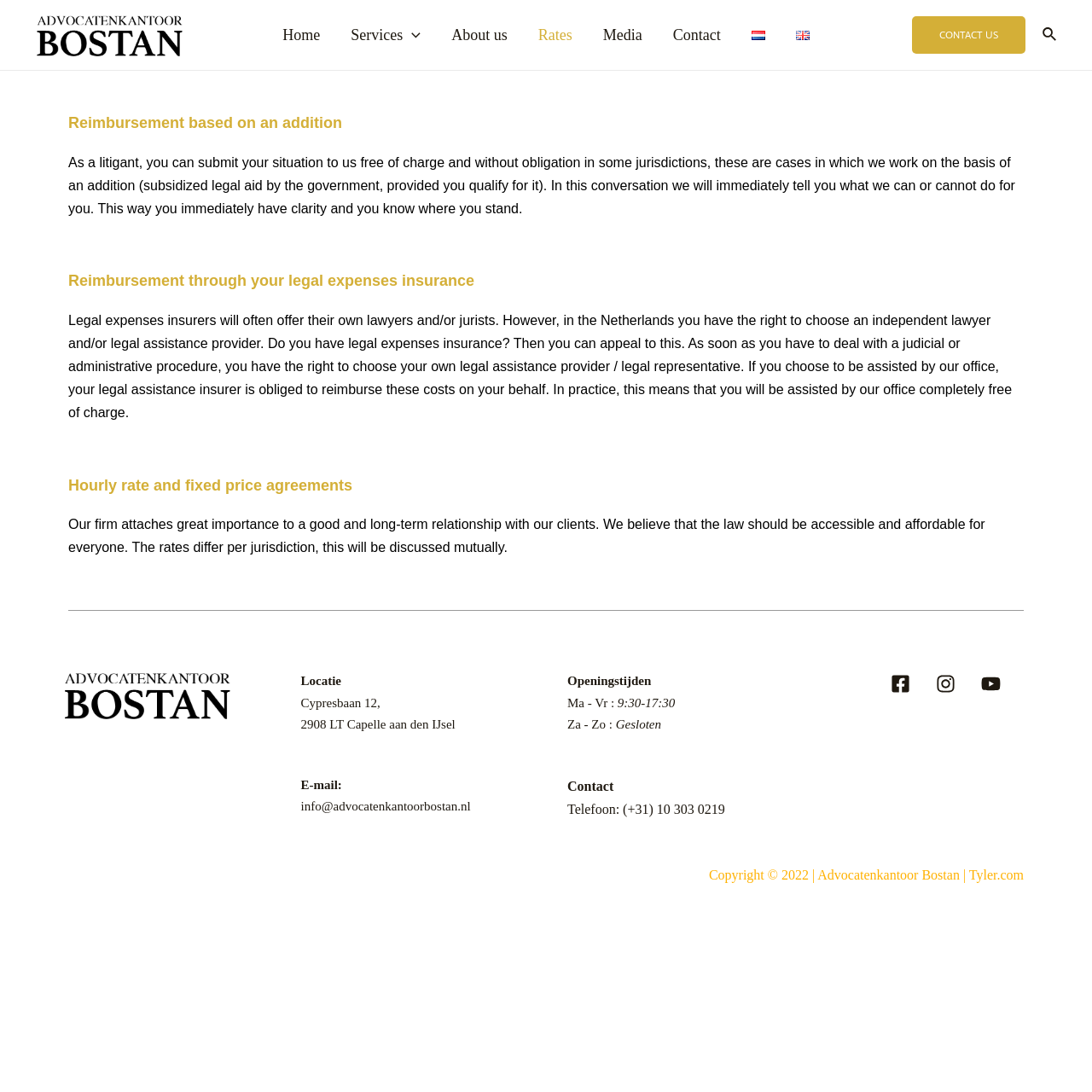Please provide the bounding box coordinates for the element that needs to be clicked to perform the following instruction: "Click on the 'Facebook' link". The coordinates should be given as four float numbers between 0 and 1, i.e., [left, top, right, bottom].

[0.816, 0.617, 0.834, 0.635]